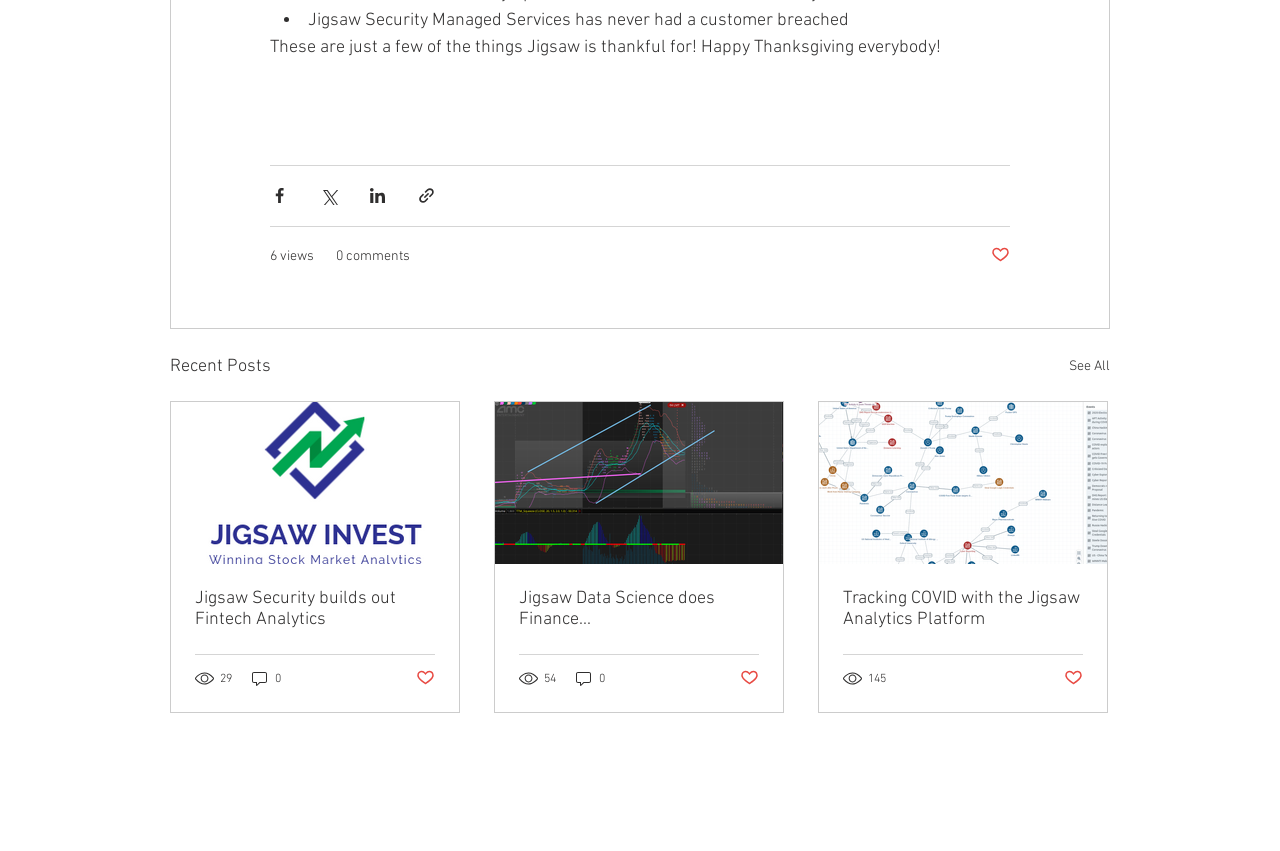How many views does the first article have?
Using the image, give a concise answer in the form of a single word or short phrase.

29 views